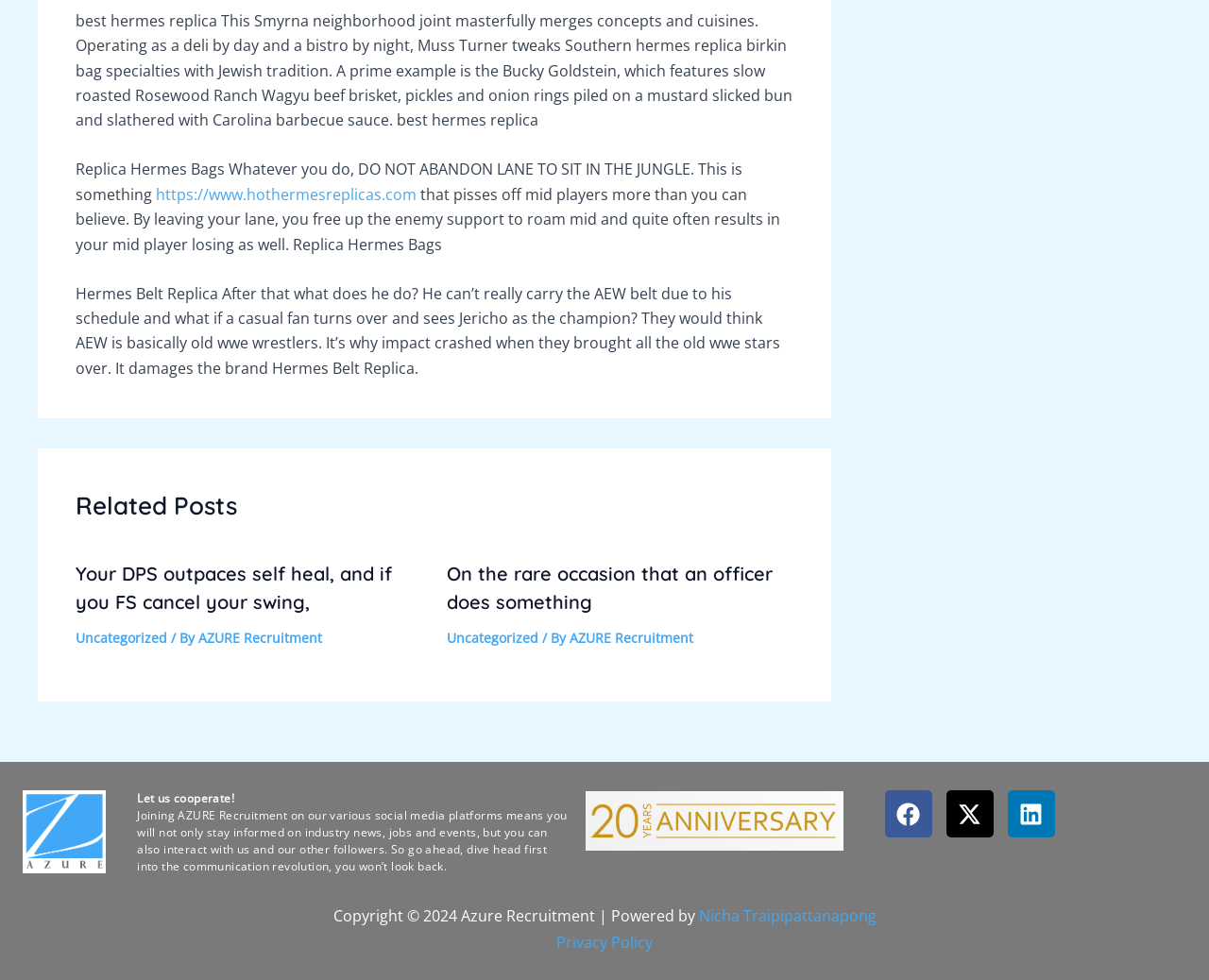What is the purpose of joining AZURE Recruitment on social media?
Can you provide a detailed and comprehensive answer to the question?

According to the webpage, joining AZURE Recruitment on social media platforms means staying informed on industry news, jobs, and events, as well as interacting with the company and other followers.